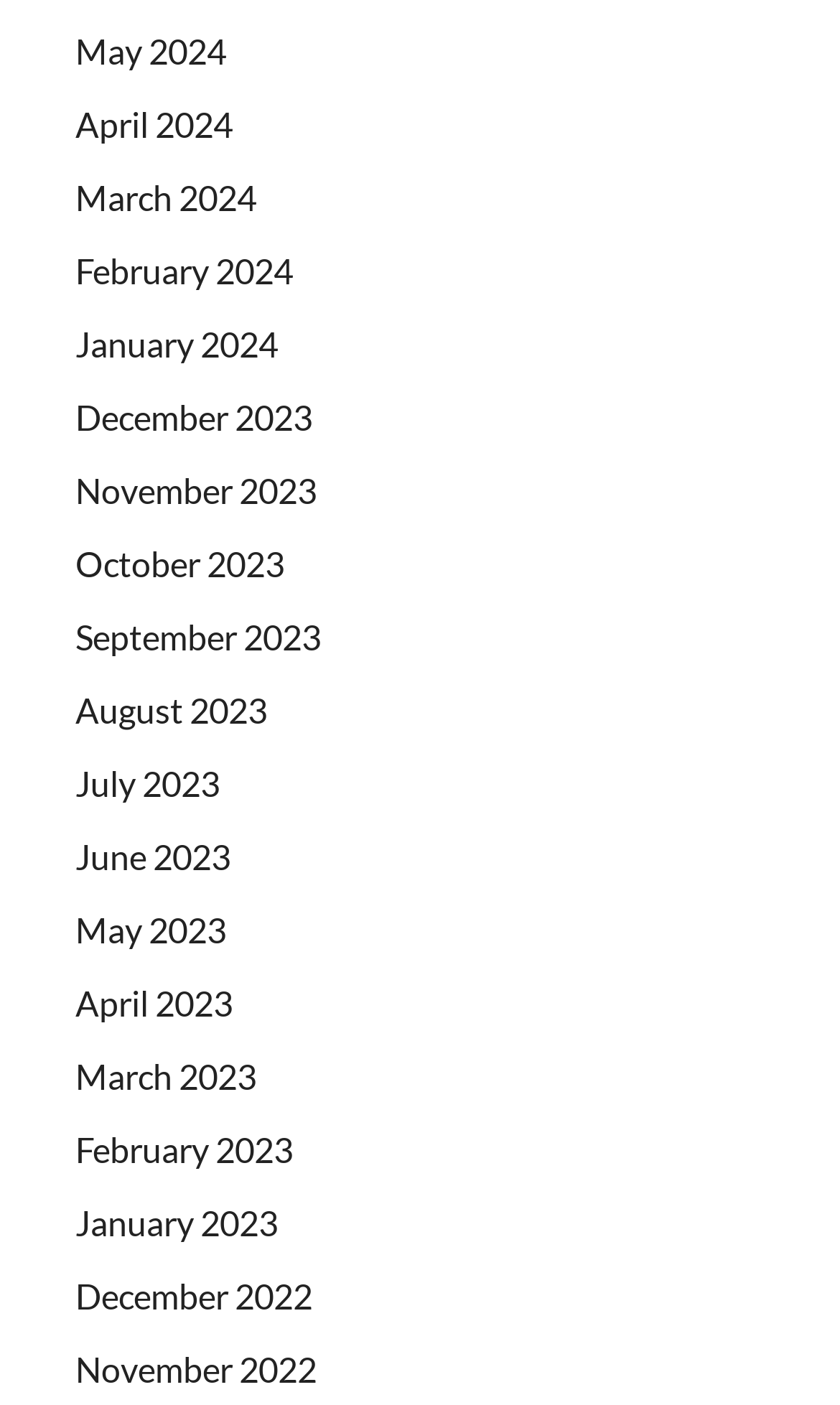What is the position of the 'June 2023' link?
Look at the image and respond with a one-word or short phrase answer.

Below 'May 2023'